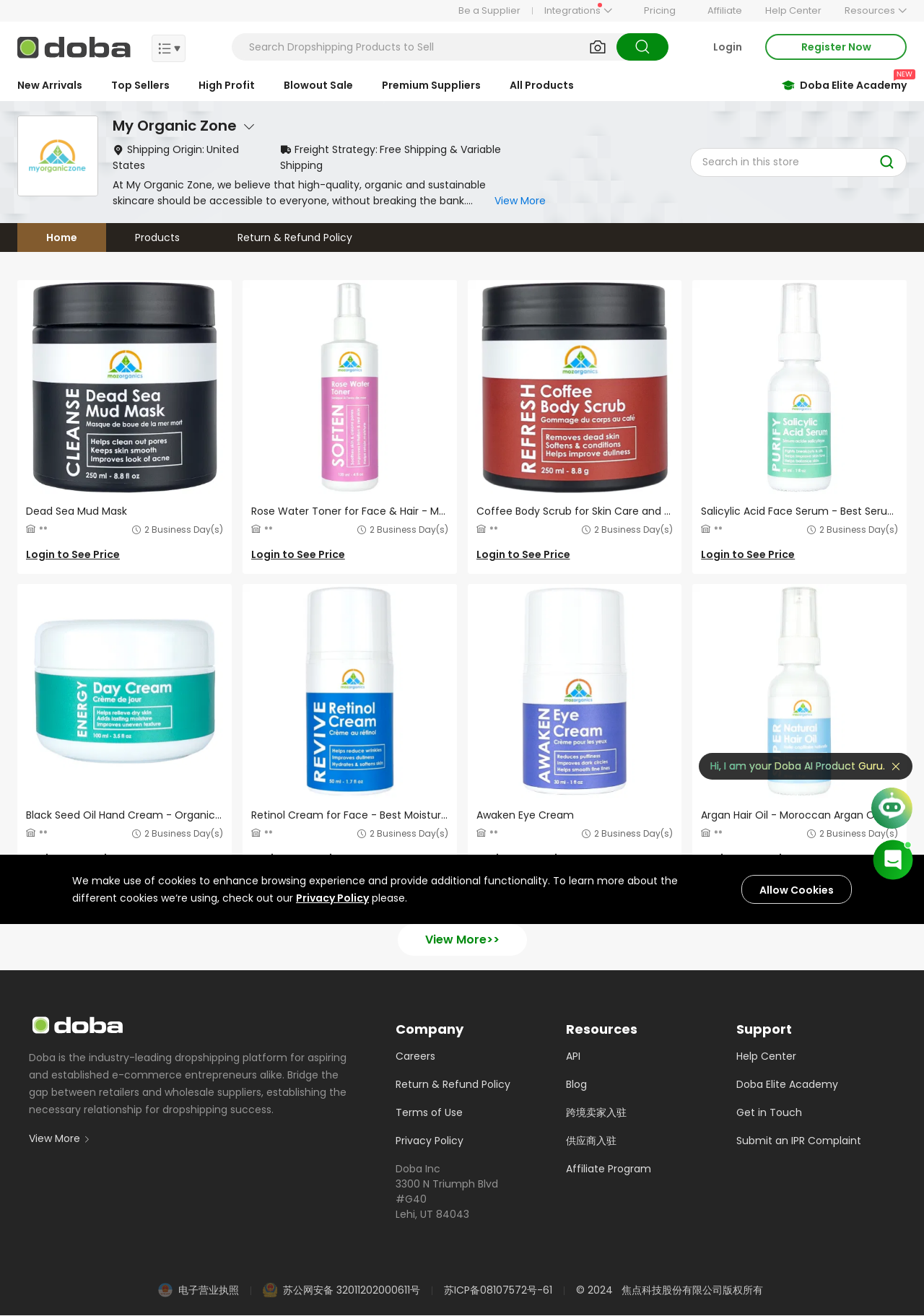What is the 'Doba Elite Academy'?
Use the image to give a comprehensive and detailed response to the question.

The 'Doba Elite Academy' is mentioned on the webpage as a link, and it is likely a training program or educational resource provided by Doba, a company that is partnered with My Organic Zone. The mortarboard icon next to the link suggests that it is related to education or training.